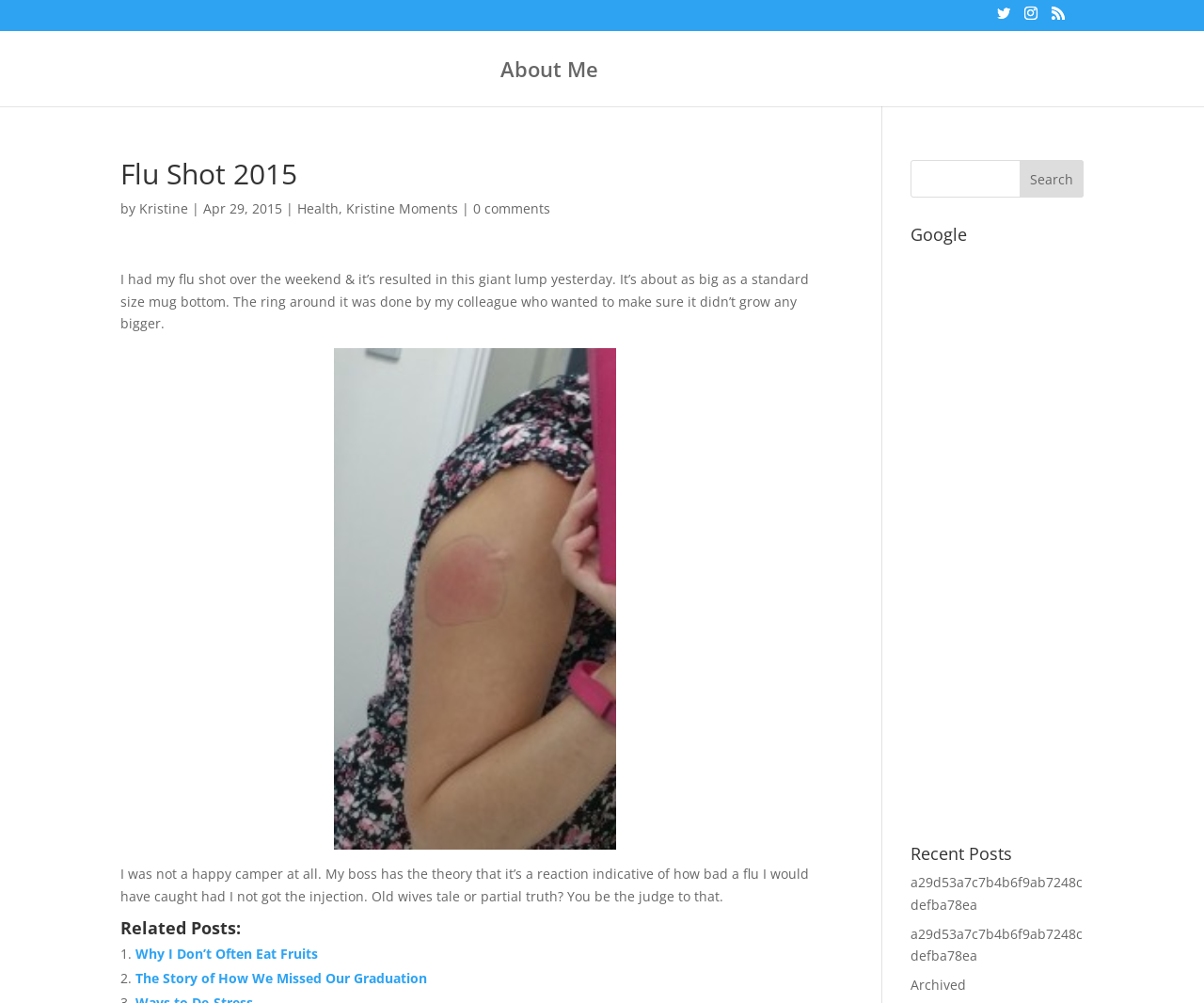Given the webpage screenshot and the description, determine the bounding box coordinates (top-left x, top-left y, bottom-right x, bottom-right y) that define the location of the UI element matching this description: Kristine

[0.116, 0.199, 0.156, 0.217]